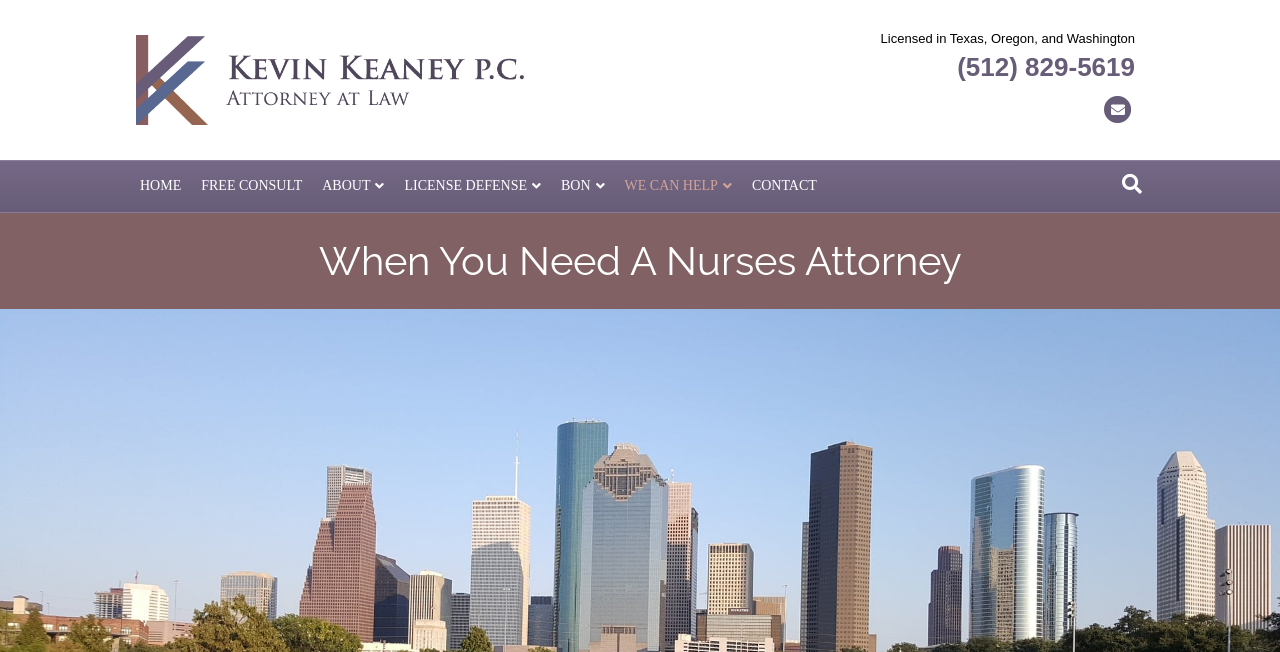Construct a thorough caption encompassing all aspects of the webpage.

The webpage is about a law firm that specializes in defending nurses' licenses, particularly in Texas, Oregon, and Washington. At the top-left corner, there is a logo image with the text "Nurses Attorney for Texas" next to it. Below the logo, there is a line of text stating the firm's licenses in Texas, Oregon, and Washington. 

To the right of the logo, there are two links: one for a phone number "(512) 829-5619" and another for "Email". 

Below the top section, there is a navigation menu with seven links: "HOME", "FREE CONSULT", "ABOUT", "LICENSE DEFENSE", "BON", "WE CAN HELP", and "CONTACT". The menu is located at the top-center of the page. 

Further down, there is a heading that reads "When You Need A Nurses Attorney". This heading is centered on the page. 

The overall structure of the webpage is simple and easy to navigate, with a clear focus on the law firm's specialty and contact information.